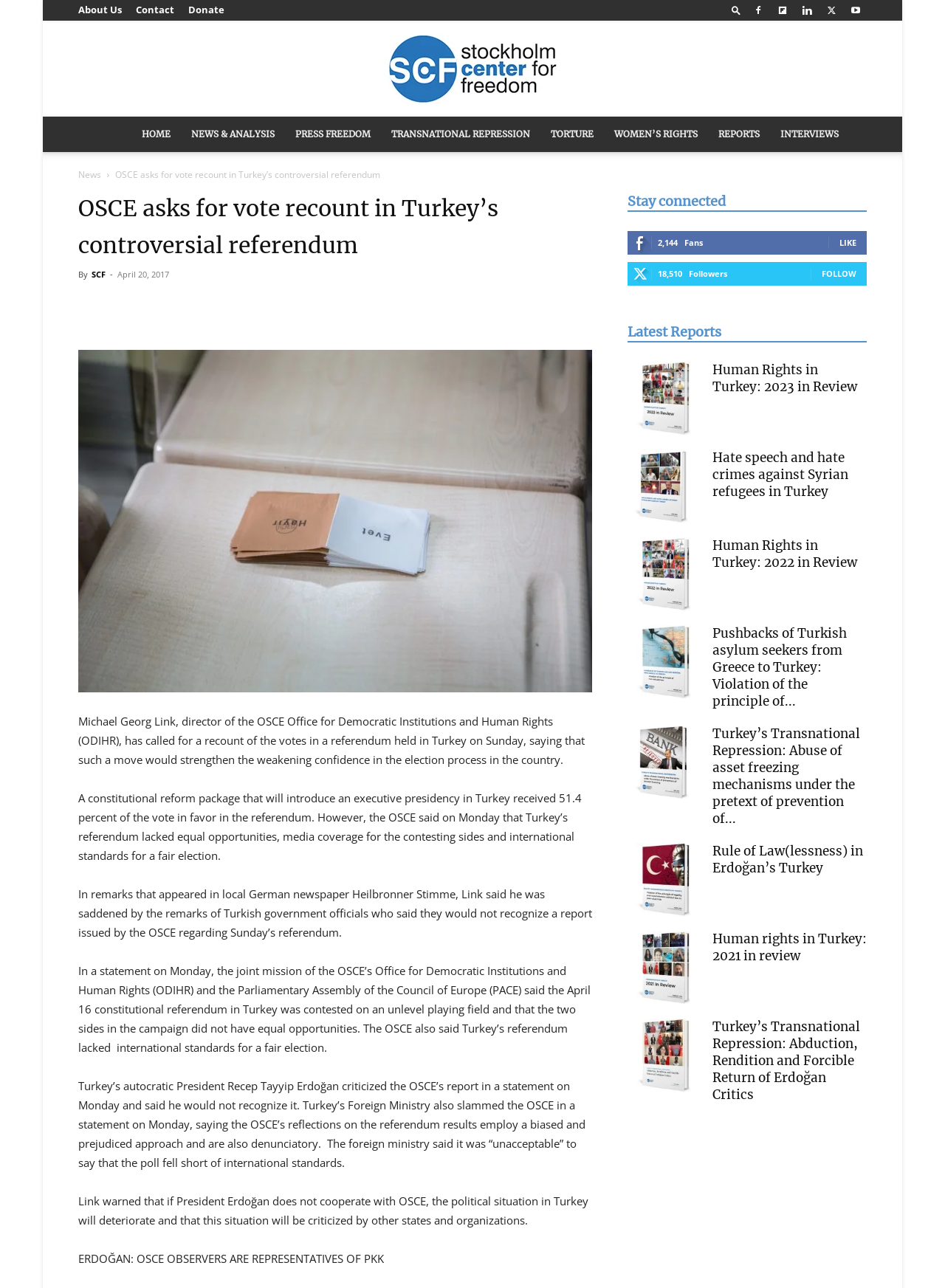Who is the director of the OSCE Office for Democratic Institutions and Human Rights?
Carefully examine the image and provide a detailed answer to the question.

The director's name is mentioned in the article, where it says 'Michael Georg Link, director of the OSCE Office for Democratic Institutions and Human Rights (ODIHR), has called for a recount of the votes in a referendum held in Turkey on Sunday'.